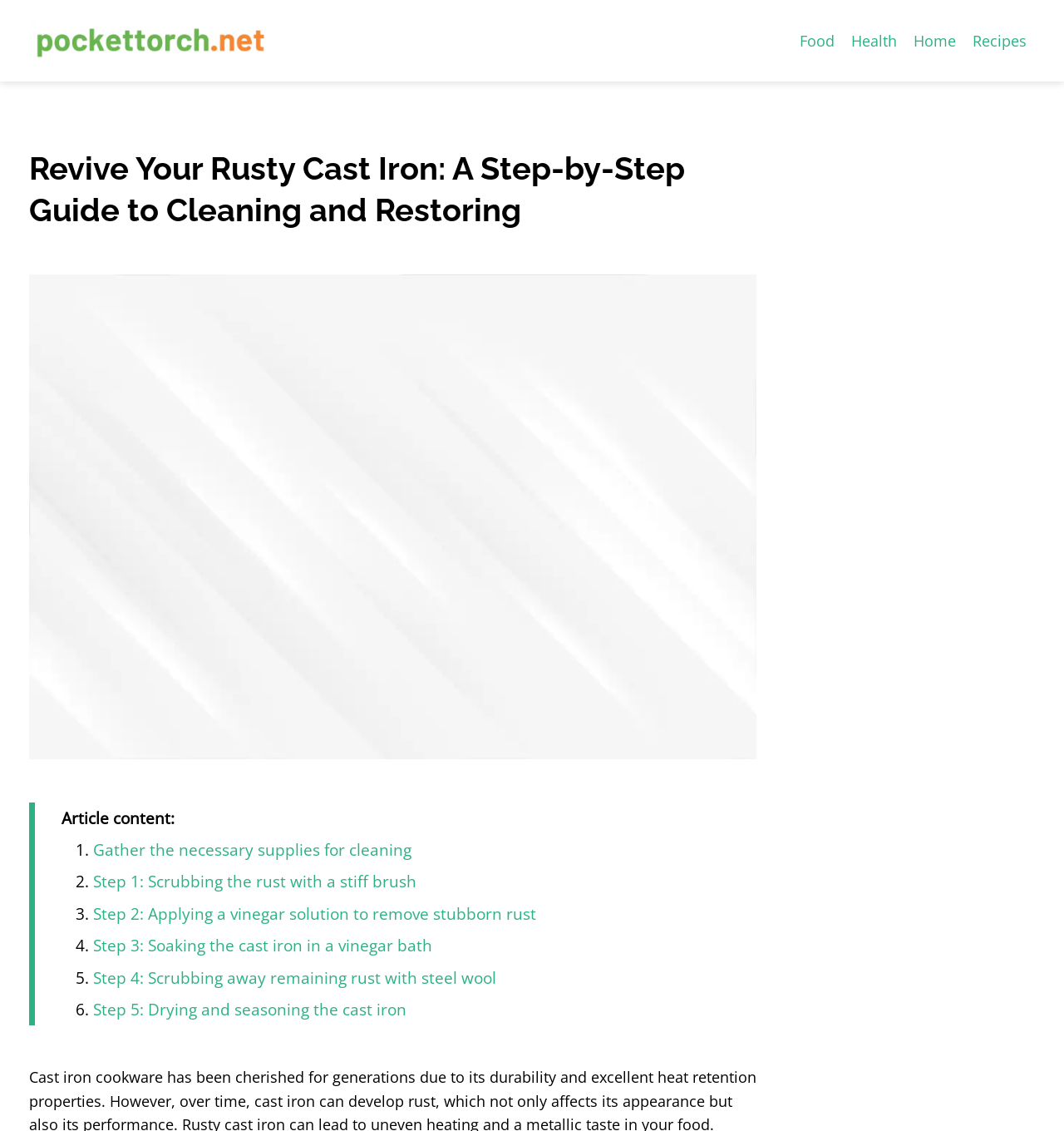Locate the bounding box coordinates of the element that should be clicked to execute the following instruction: "Follow the step to Gather the necessary supplies for cleaning".

[0.088, 0.741, 0.387, 0.761]